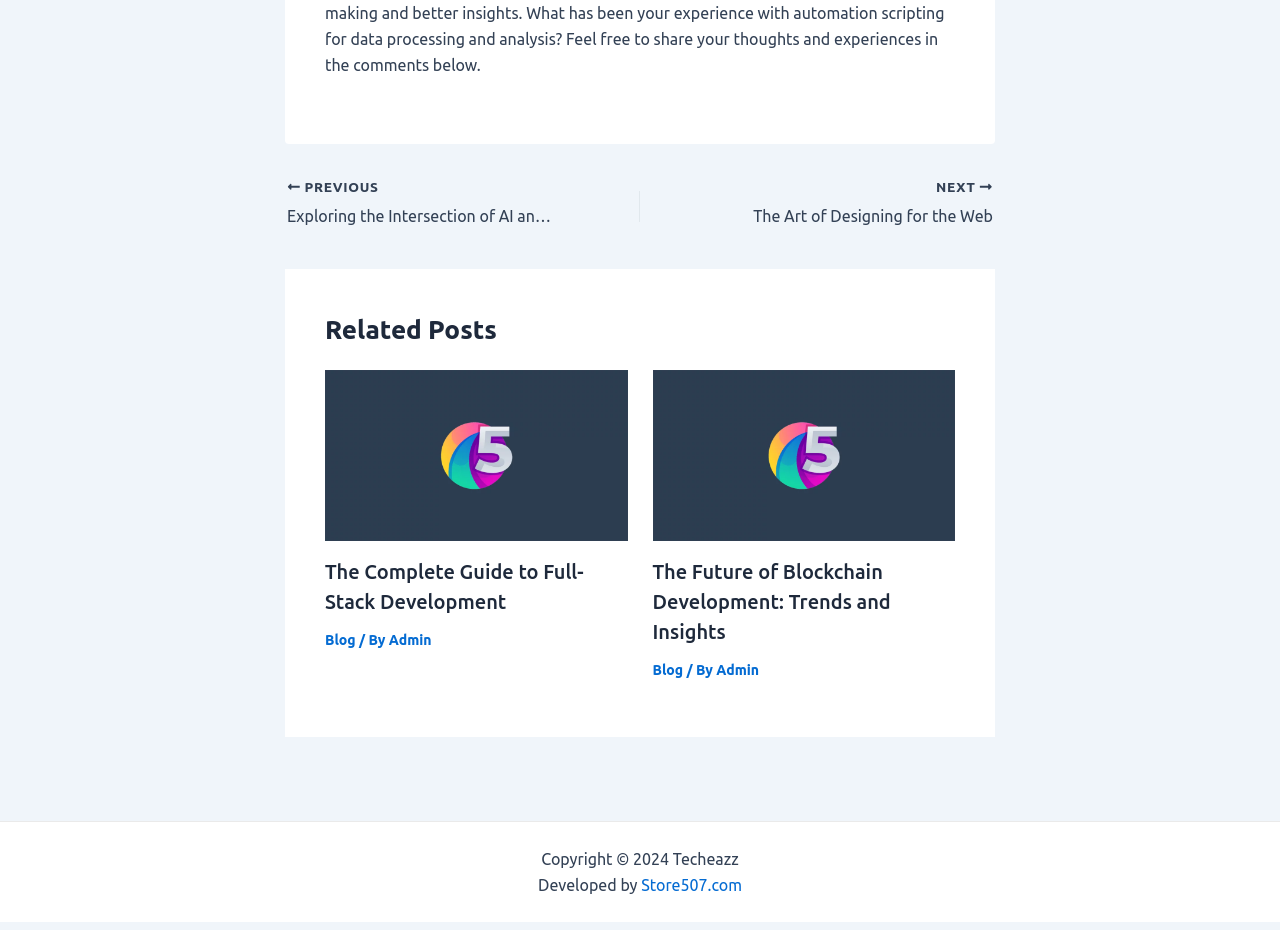What is the developer of the website?
Look at the image and answer the question using a single word or phrase.

Store507.com